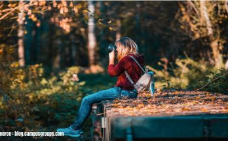Describe the scene in the image with detailed observations.

In this serene image, a young woman sits comfortably on the edge of a wooden platform, surrounded by the vibrant autumn foliage of a forest. She is clad in a cozy red hoodie and denim jeans, with a stylish backpack resting beside her. Engrossed in her photography, she captures the beauty of her natural surroundings, framed by the golden leaves cascading around her. The soft light filters through the trees, enhancing the warm tones of the scene and suggesting a peaceful connection to nature. This moment reflects the joy of exploration and the appreciation of outdoor photography, making it a perfect visual accompaniment to the related article on "6 Perfect Vacation Goals Worth Pursuing for Students." The source is linked below, emphasizing the spirit of adventure in educational pursuits.